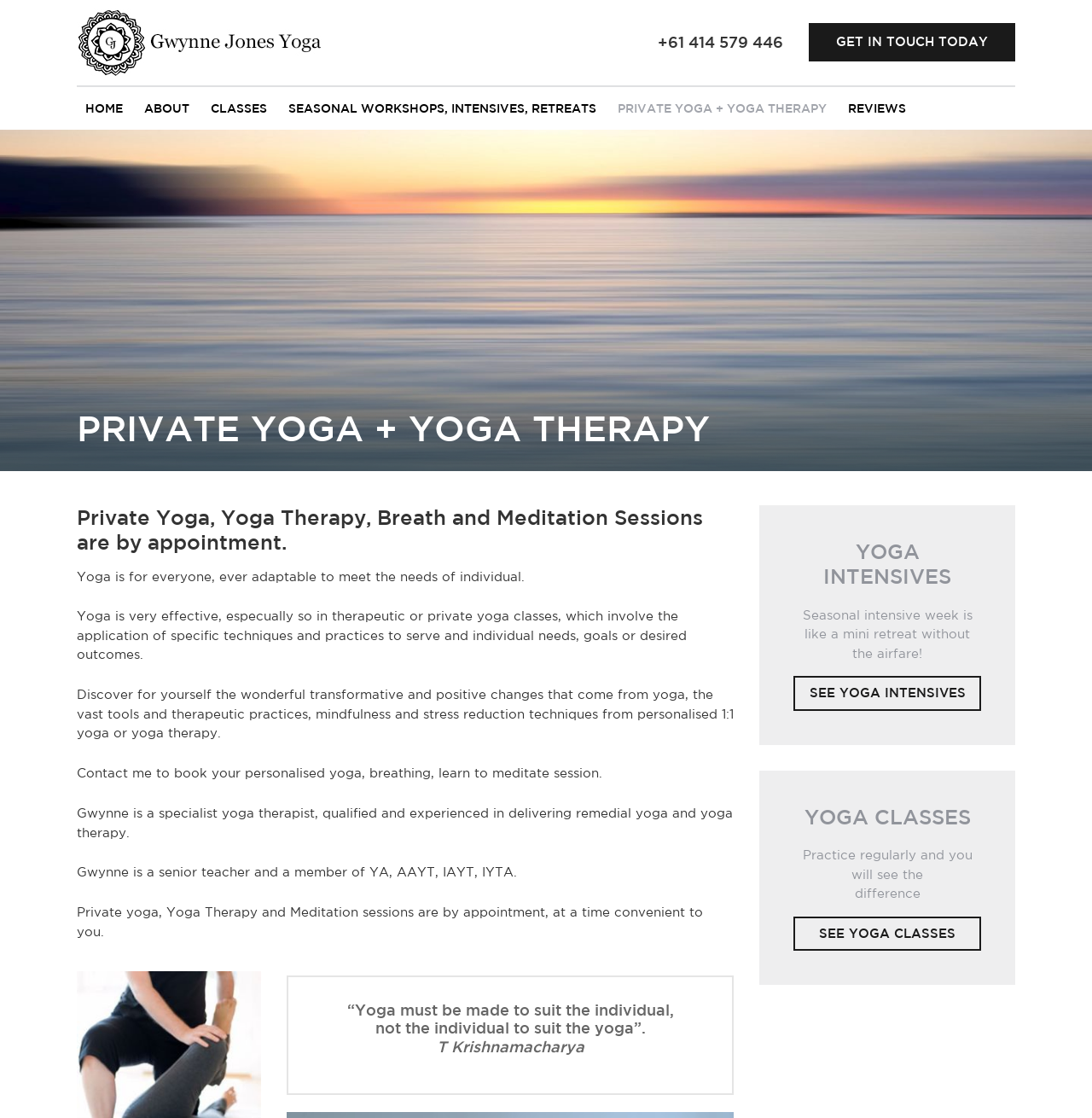Please identify the bounding box coordinates of the element on the webpage that should be clicked to follow this instruction: "Read more about 'PRIVATE YOGA + YOGA THERAPY'". The bounding box coordinates should be given as four float numbers between 0 and 1, formatted as [left, top, right, bottom].

[0.558, 0.084, 0.765, 0.11]